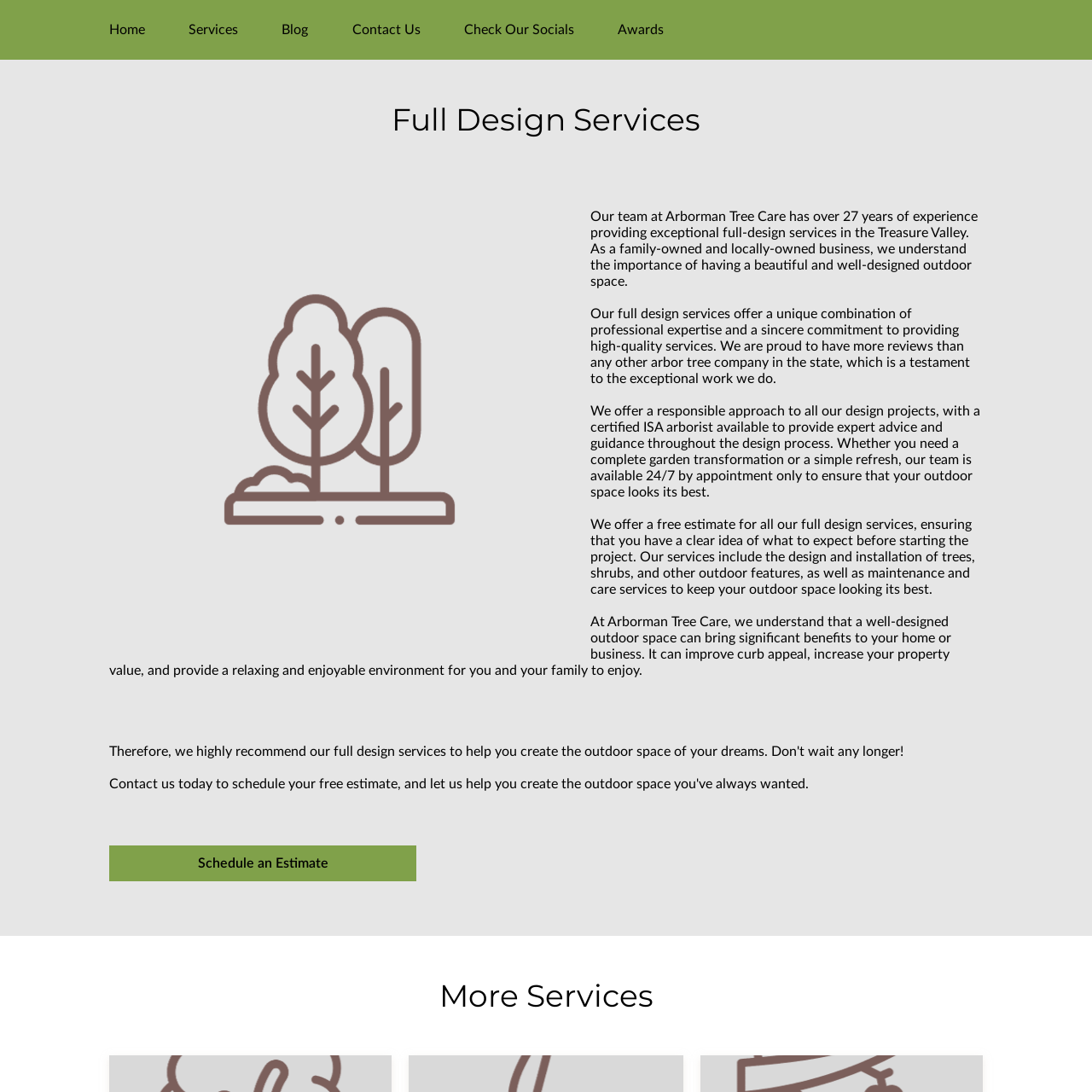What is the unique combination offered by Arborman Tree Care's full design services?
Based on the visual content, answer with a single word or a brief phrase.

Professional expertise and commitment